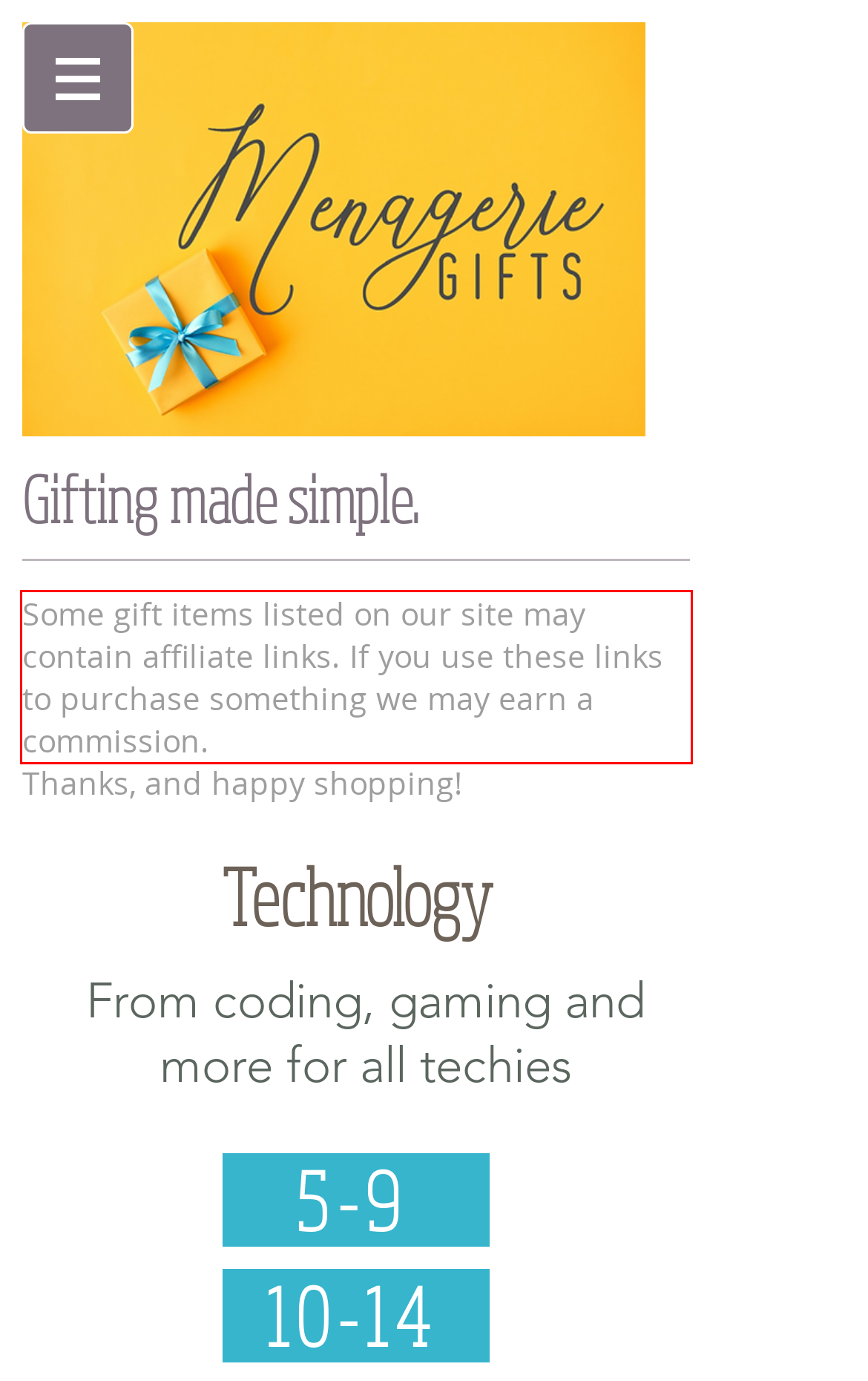Given a screenshot of a webpage, identify the red bounding box and perform OCR to recognize the text within that box.

Some gift items listed on our site may contain affiliate links. If you use these links to purchase something we may earn a commission.